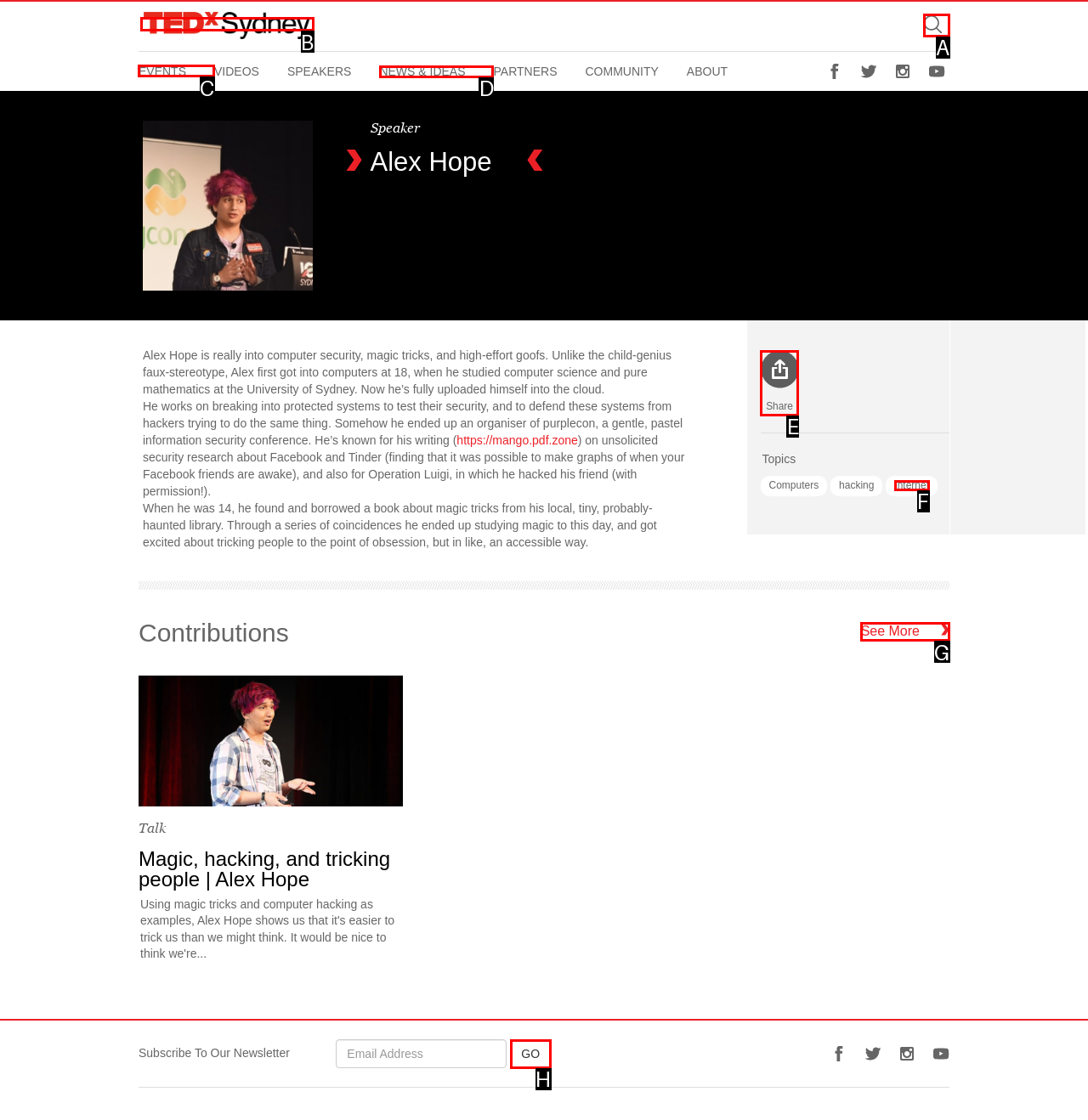Determine which letter corresponds to the UI element to click for this task: Go to EVENTS page
Respond with the letter from the available options.

C